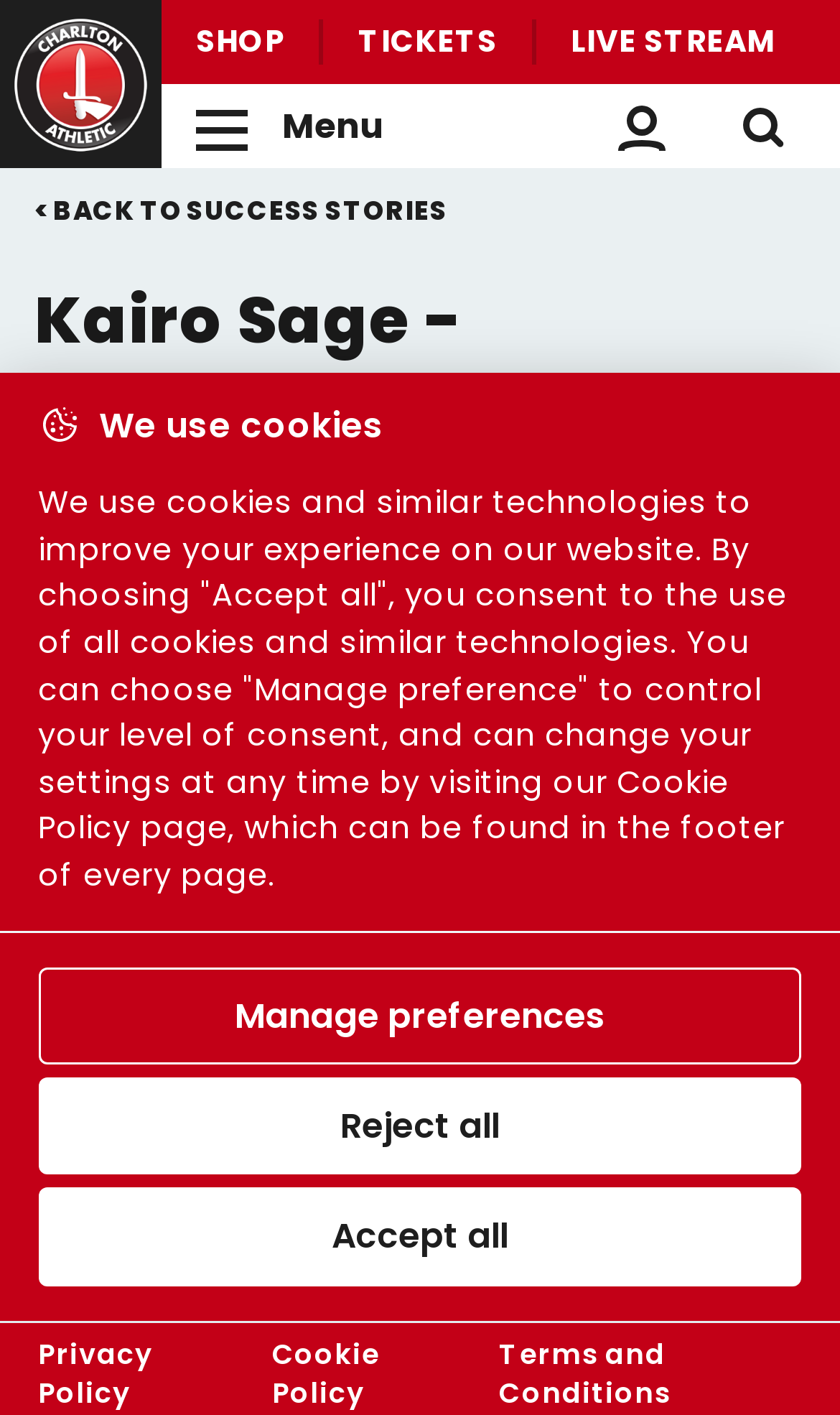Find the bounding box coordinates of the element's region that should be clicked in order to follow the given instruction: "Visit the shop". The coordinates should consist of four float numbers between 0 and 1, i.e., [left, top, right, bottom].

[0.192, 0.014, 0.381, 0.046]